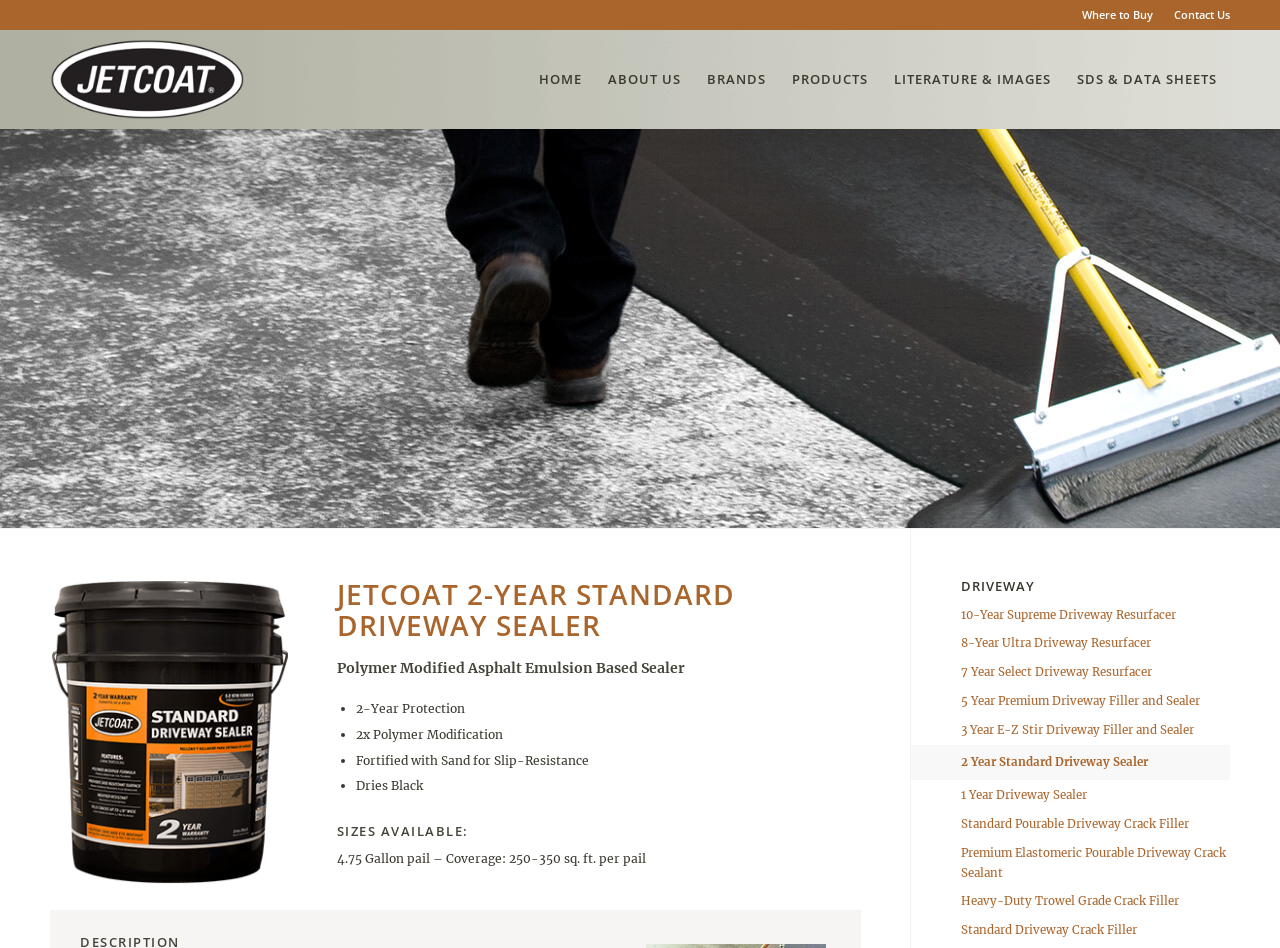Identify the coordinates of the bounding box for the element that must be clicked to accomplish the instruction: "Click on the 'Contact Us' link".

[0.917, 0.0, 0.961, 0.031]